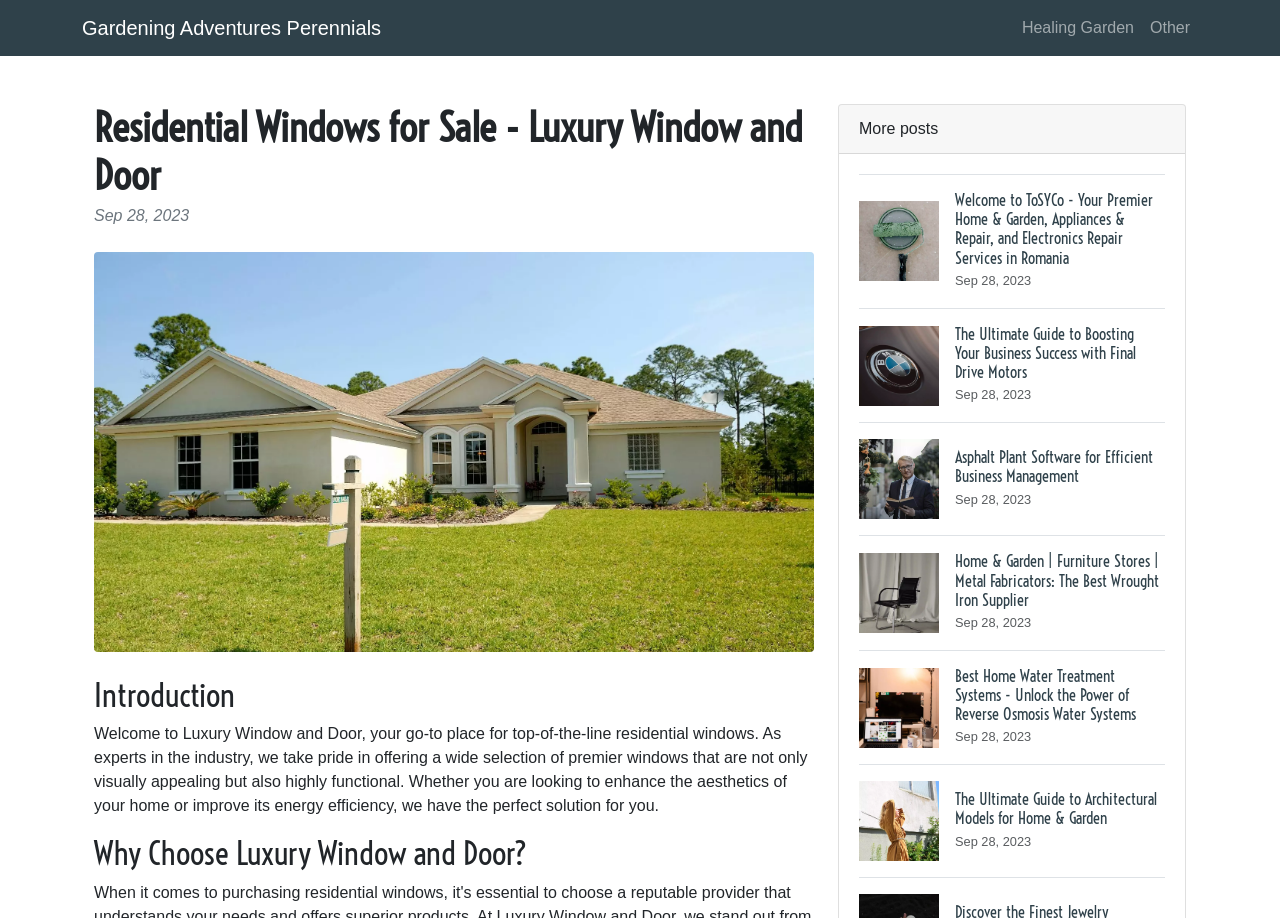Locate the bounding box coordinates of the clickable area needed to fulfill the instruction: "Click on 'Welcome to ToSYCo - Your Premier Home & Garden, Appliances & Repair, and Electronics Repair Services in Romania' link".

[0.671, 0.19, 0.91, 0.335]